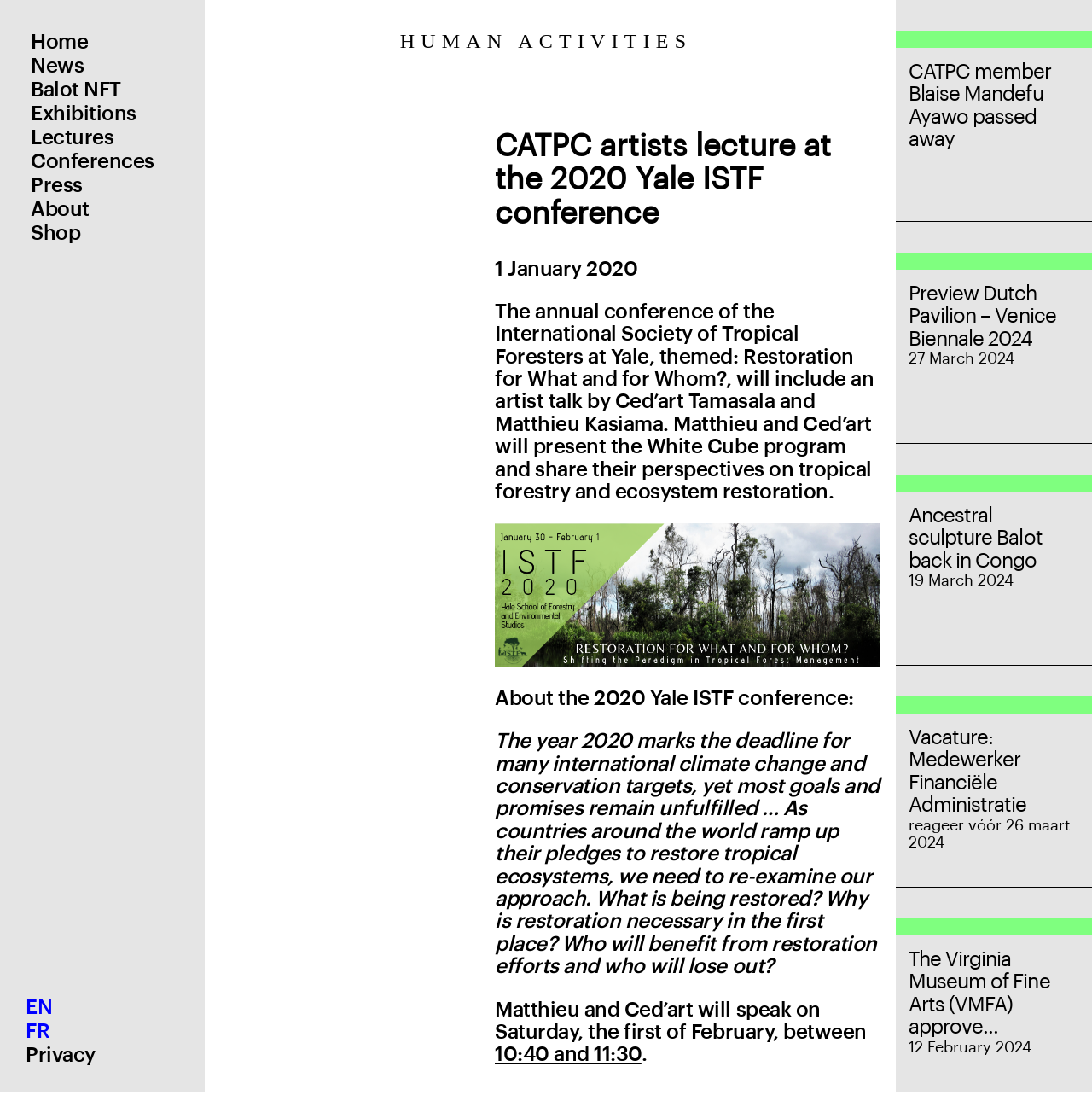Please identify the bounding box coordinates of the element I need to click to follow this instruction: "Switch to French language".

[0.023, 0.922, 0.045, 0.941]